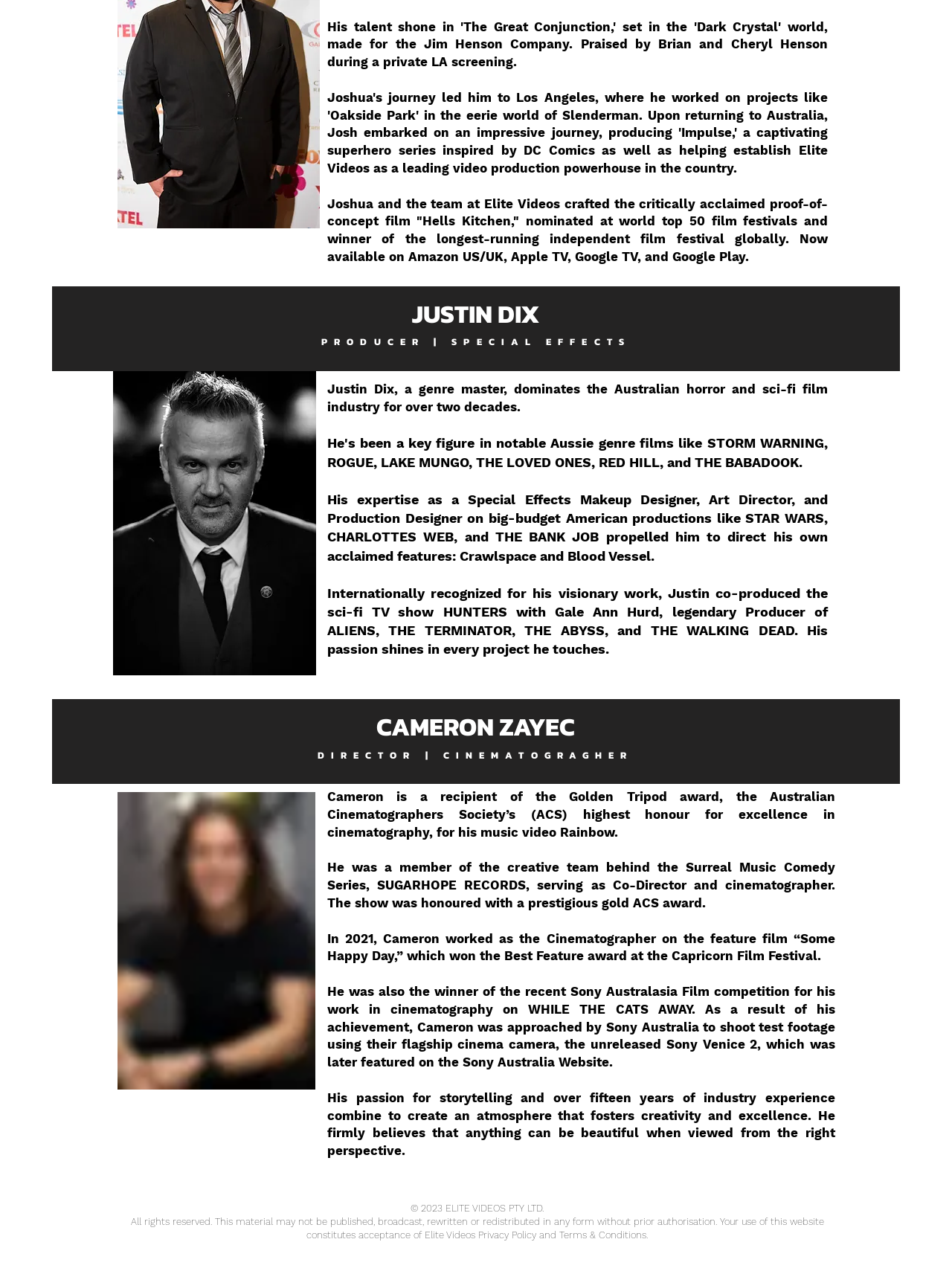Provide a brief response to the question below using one word or phrase:
What is the name of the TV show co-produced by Justin Dix?

HUNTERS